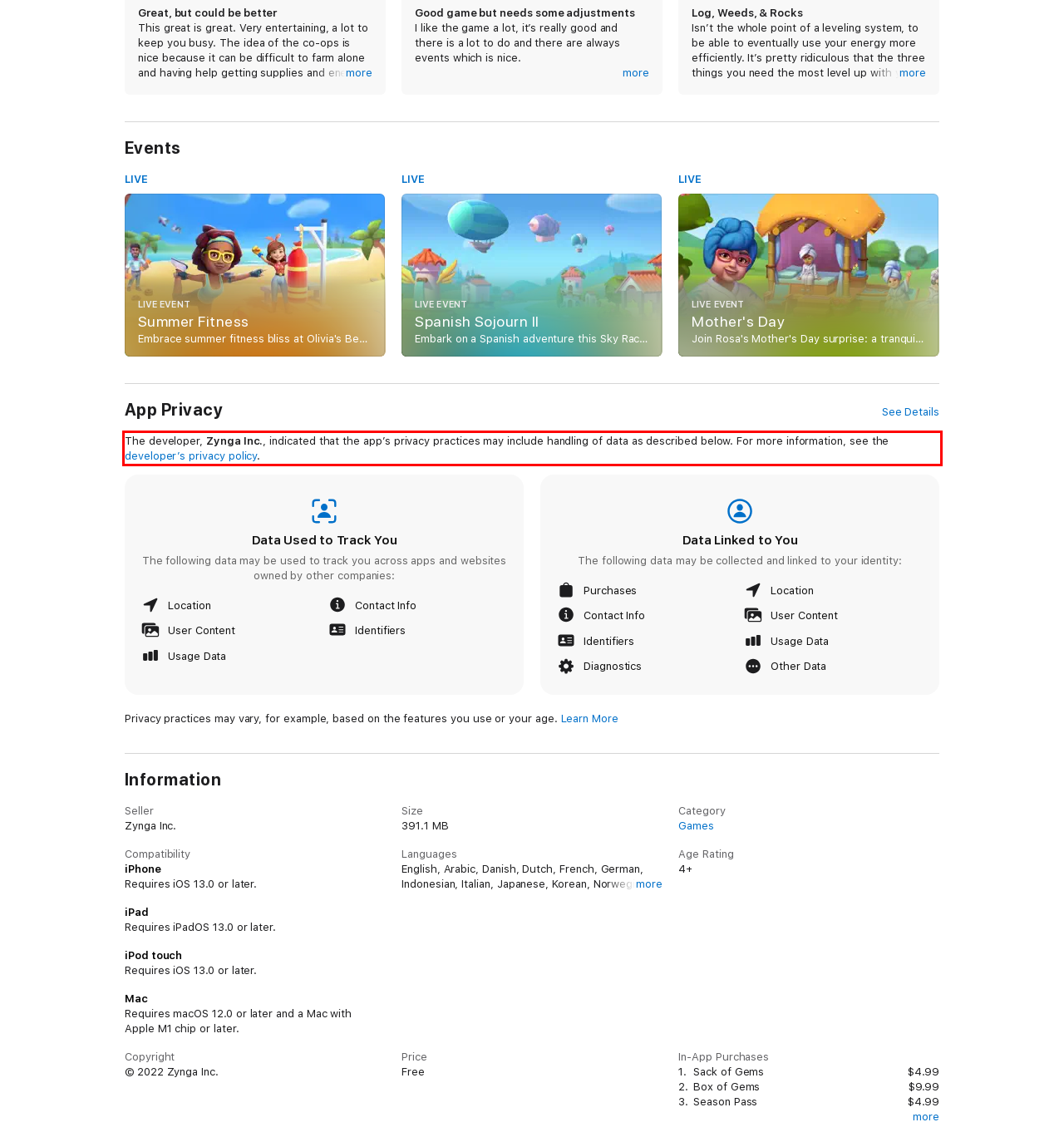You have a screenshot with a red rectangle around a UI element. Recognize and extract the text within this red bounding box using OCR.

The developer, Zynga Inc., indicated that the app’s privacy practices may include handling of data as described below. For more information, see the developer’s privacy policy.